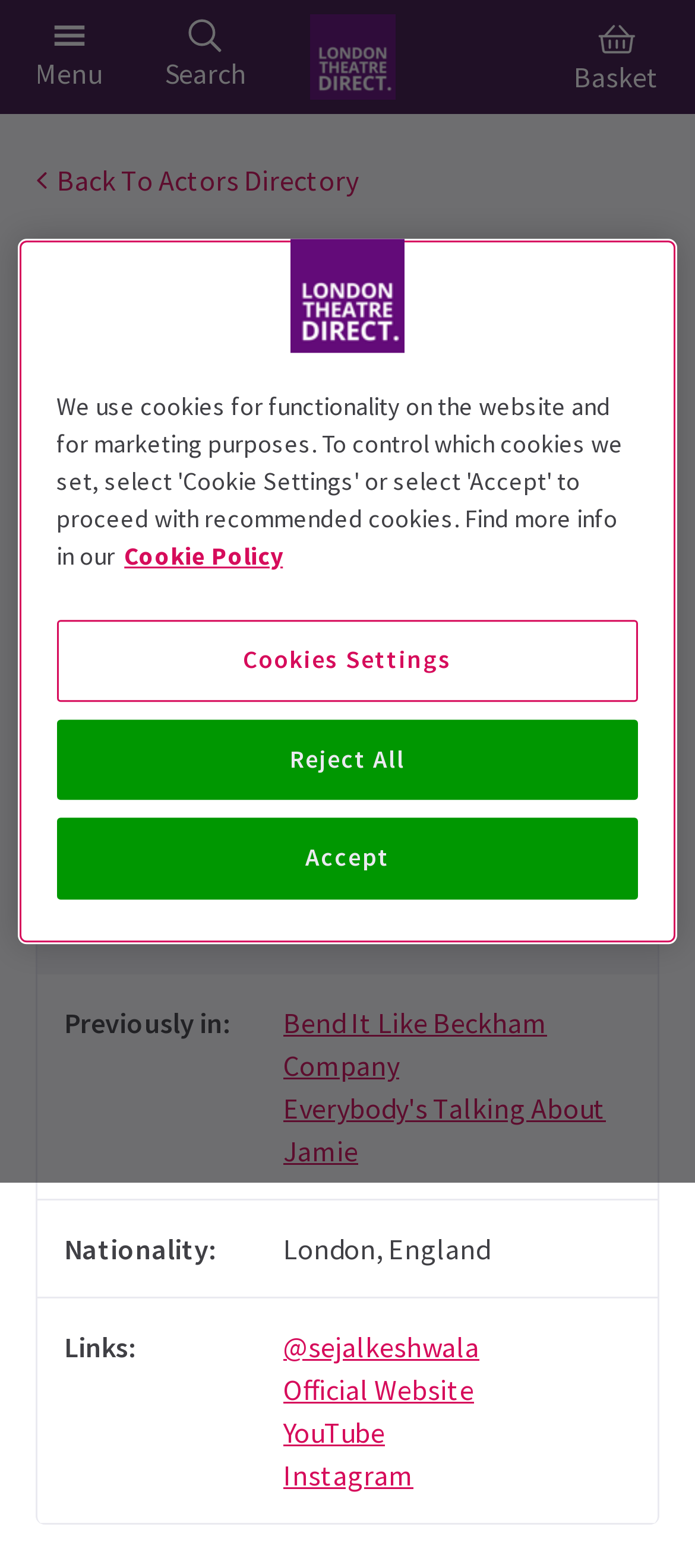Indicate the bounding box coordinates of the clickable region to achieve the following instruction: "View Sejal Keshwala's biography."

[0.051, 0.155, 0.949, 0.552]